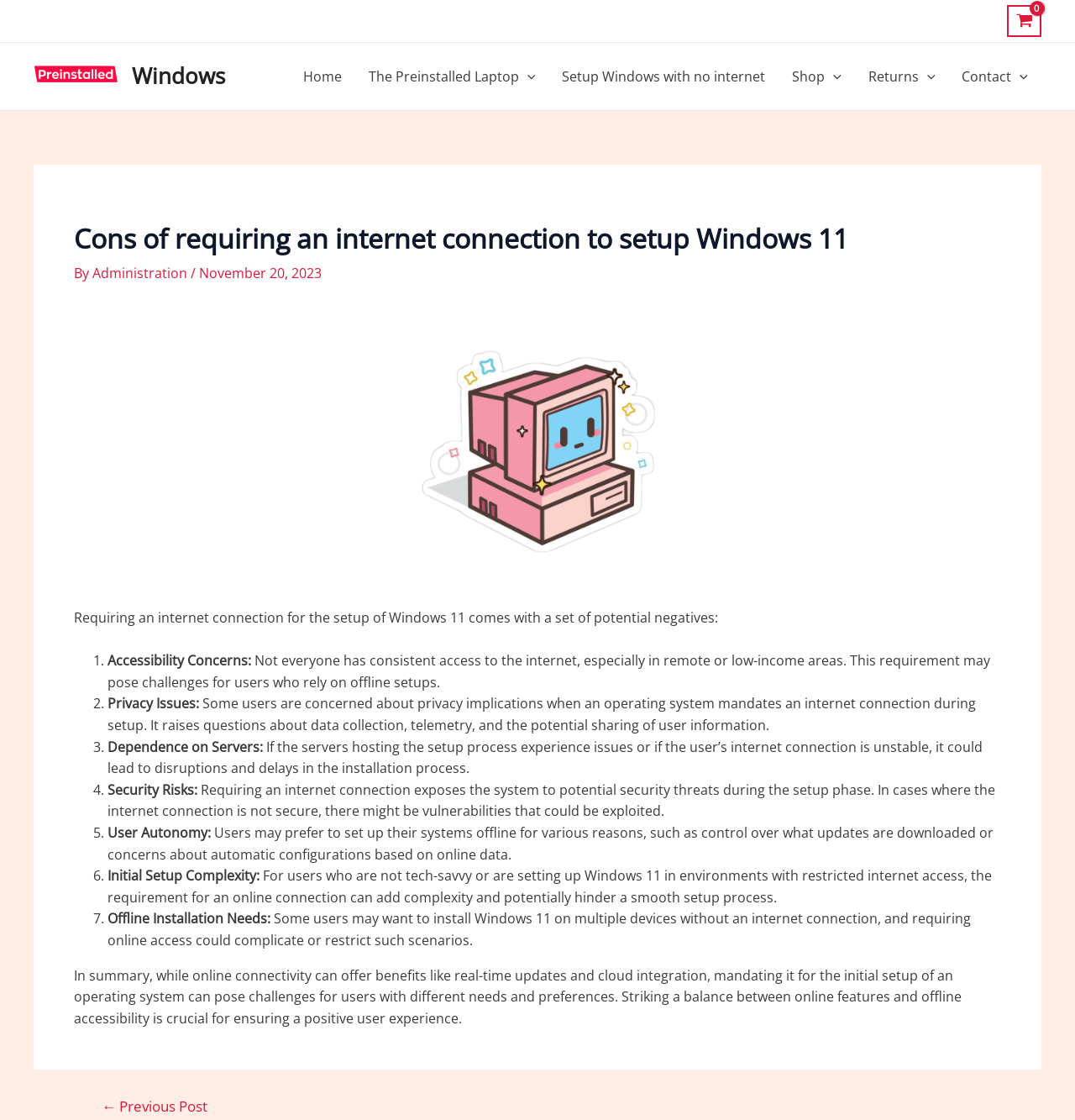Please identify the bounding box coordinates of the area that needs to be clicked to fulfill the following instruction: "Click the 'Windows' link."

[0.031, 0.059, 0.11, 0.075]